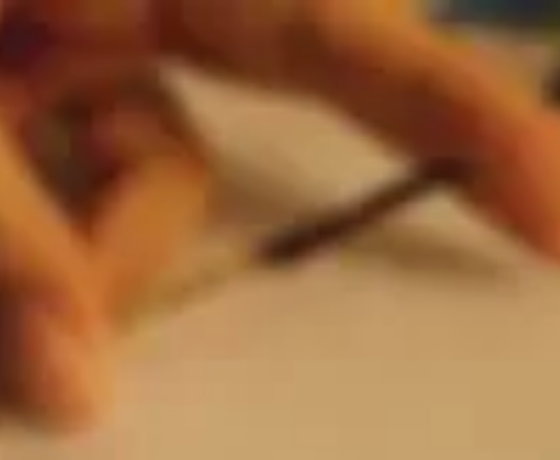Offer a detailed explanation of what is happening in the image.

In this image, a hand is gently guiding a needle that is wrapped with yarn. The yarn appears to be in the process of being pulled through the needle, demonstrating a crucial step in a yarn joining technique known as the Russian Join. This technique is essential for seamlessly connecting two pieces of yarn, helping to avoid loose ends in knitting or crafting projects. The backdrop consists of a softly blurred surface, emphasizing the careful focus on the yarn and needle. This visual aligns with the accompanying text that instructs on how to ensure the needle is neatly wrapped and pulled out, setting the stage for advancing to the next steps in the tutorial.